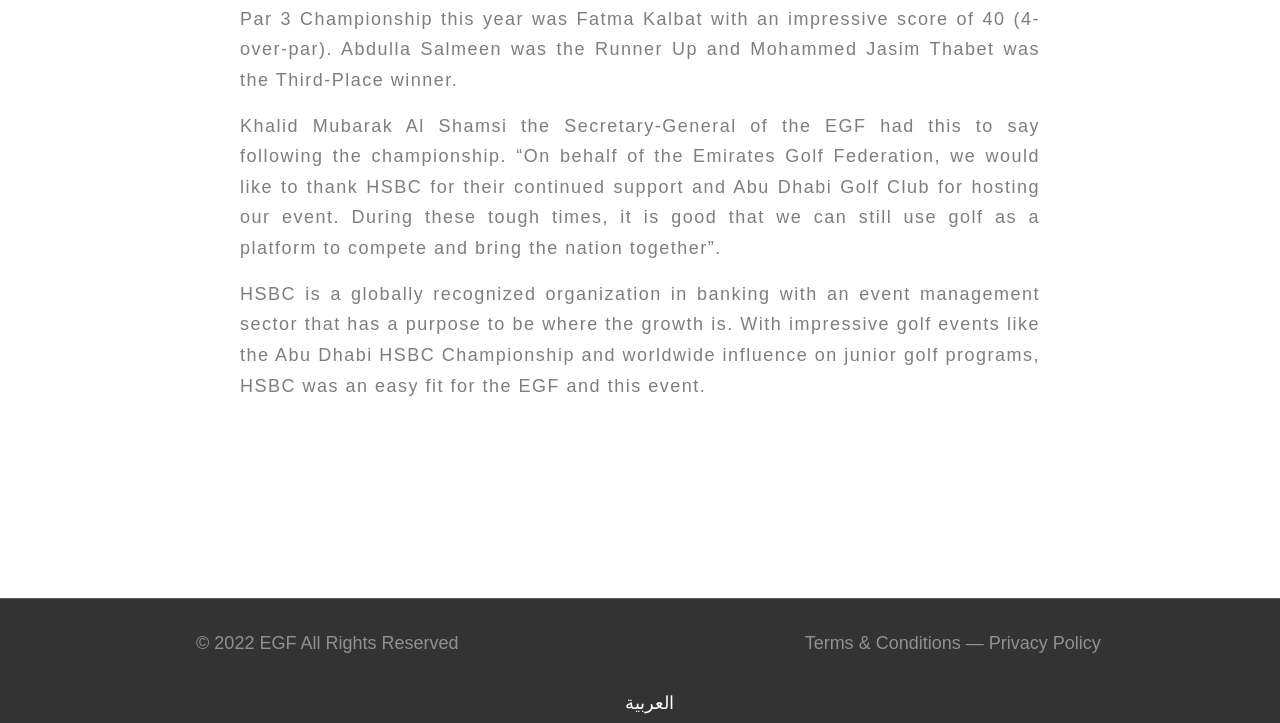Provide the bounding box coordinates for the UI element described in this sentence: "Terms & Conditions". The coordinates should be four float values between 0 and 1, i.e., [left, top, right, bottom].

[0.629, 0.875, 0.751, 0.902]